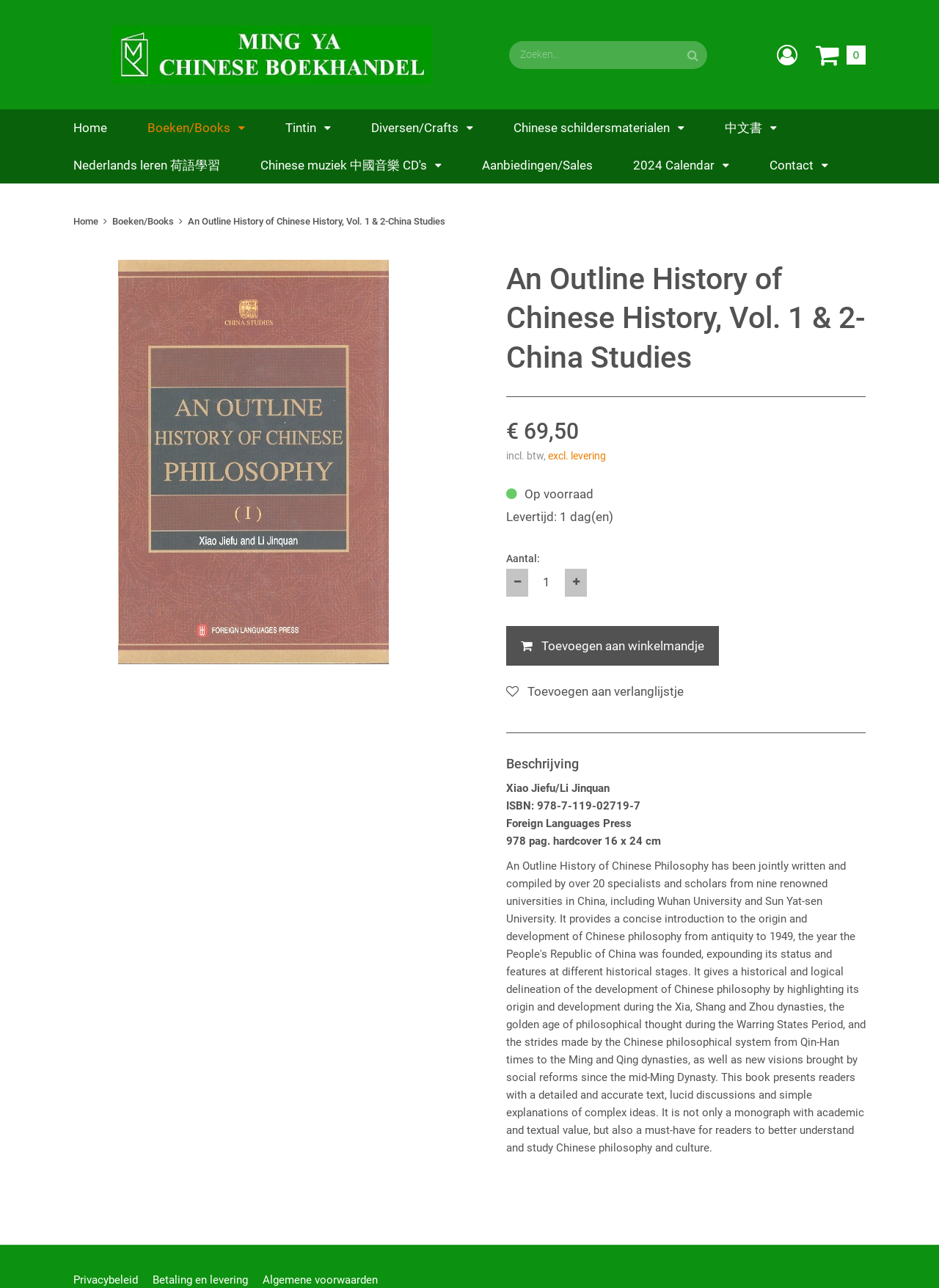Please find the bounding box coordinates of the element that must be clicked to perform the given instruction: "View the description of the book". The coordinates should be four float numbers from 0 to 1, i.e., [left, top, right, bottom].

[0.539, 0.586, 0.922, 0.6]